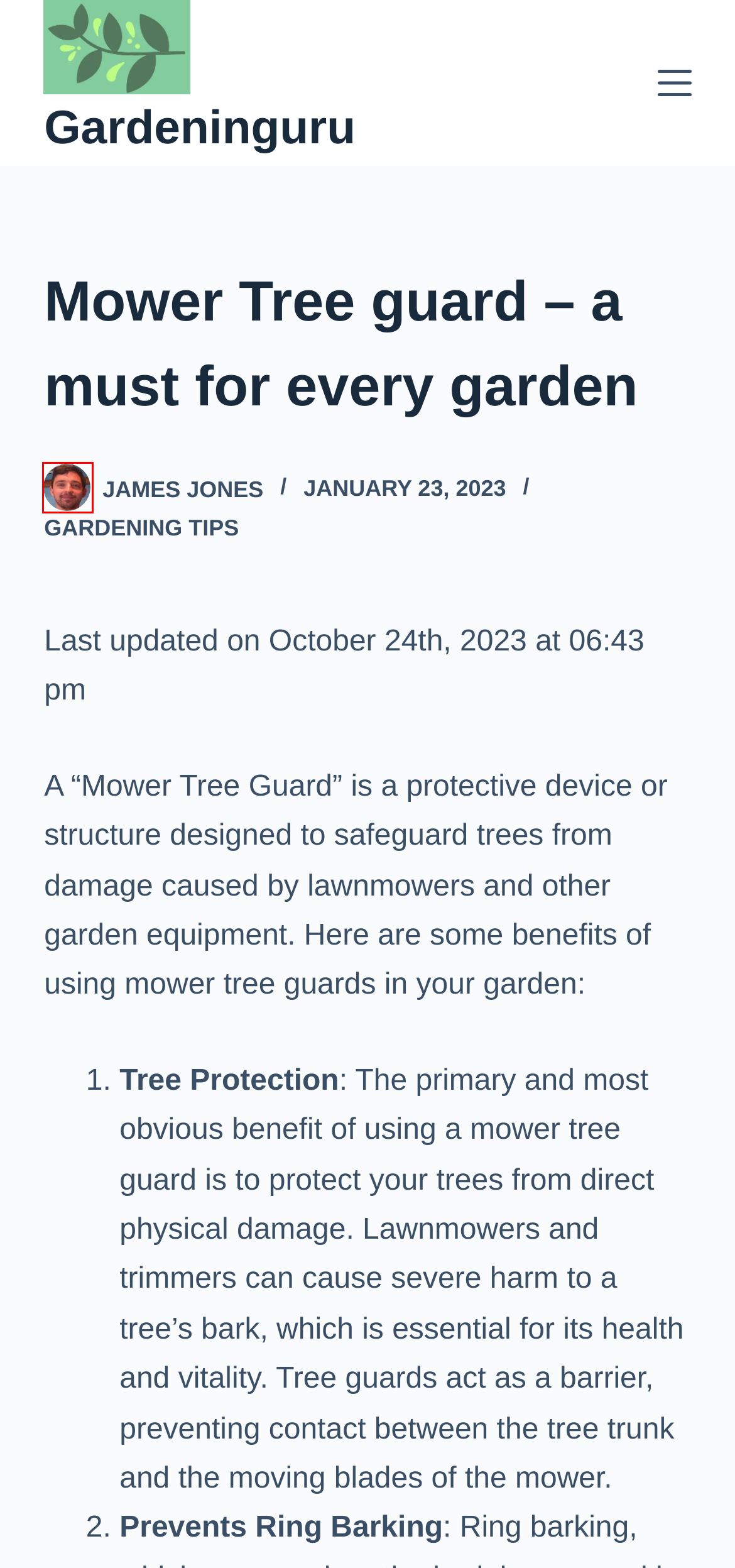Observe the screenshot of a webpage with a red bounding box around an element. Identify the webpage description that best fits the new page after the element inside the bounding box is clicked. The candidates are:
A. Contact Us - Gardeninguru
B. Privacy Policy - Gardeninguru
C. Gardening Tips - Gardeninguru
D. James Jones – Gardeninguru
E. How To Cut The Apricot Tree In The Summer - Gardeninguru
F. Christmas Tree Composting - Gardeninguru
G. Practical And Helpful Gardening Tips: Fully Researched And Scientific Based - Gardeninguru
H. Fig Flower: Fig Tree Does Not Bear Flowers: What To Do? - Gardeninguru

D